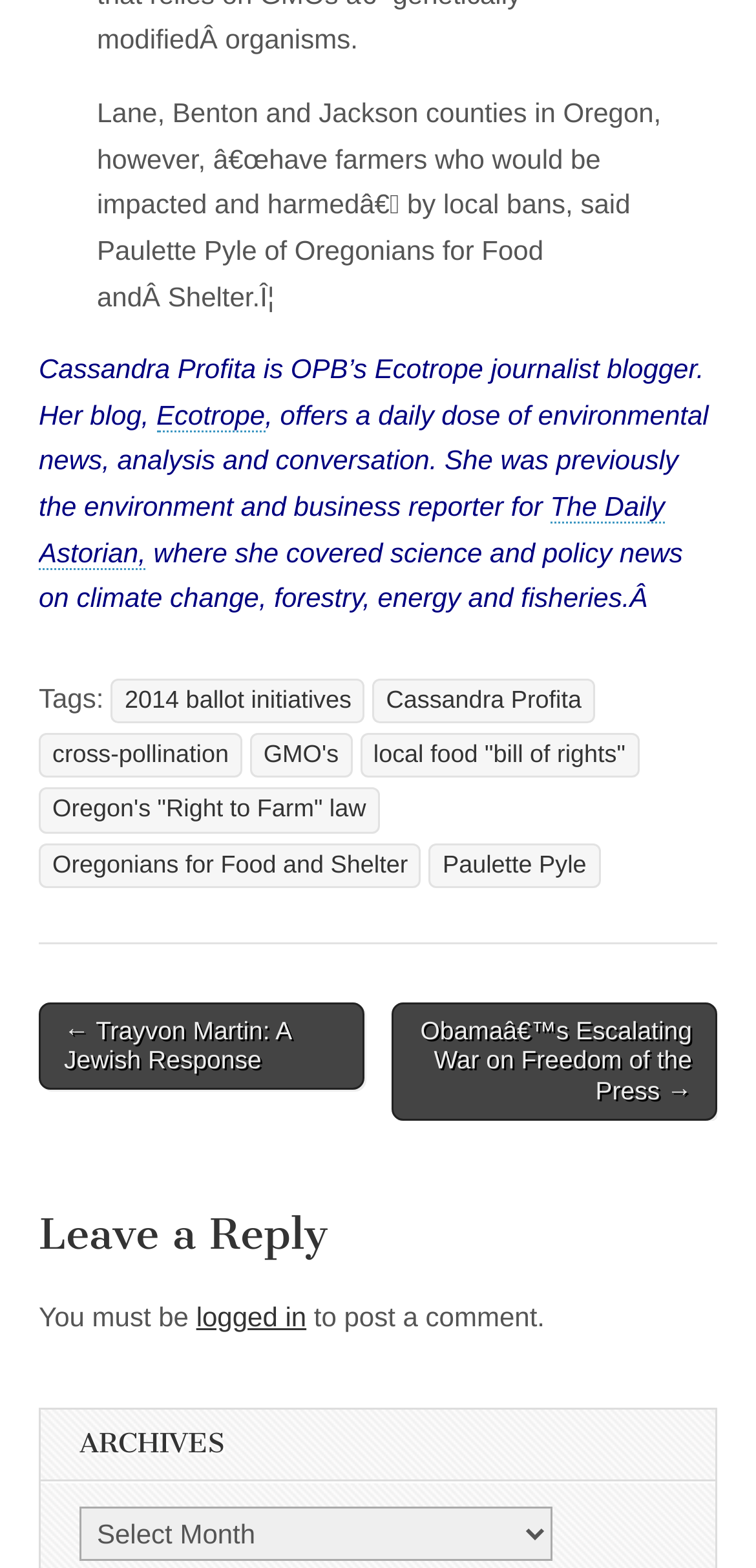What is the name of the blog?
Could you answer the question in a detailed manner, providing as much information as possible?

The name of the blog can be found by looking at the link that describes the blog. The link mentions 'Ecotrope', which is the name of the blog.